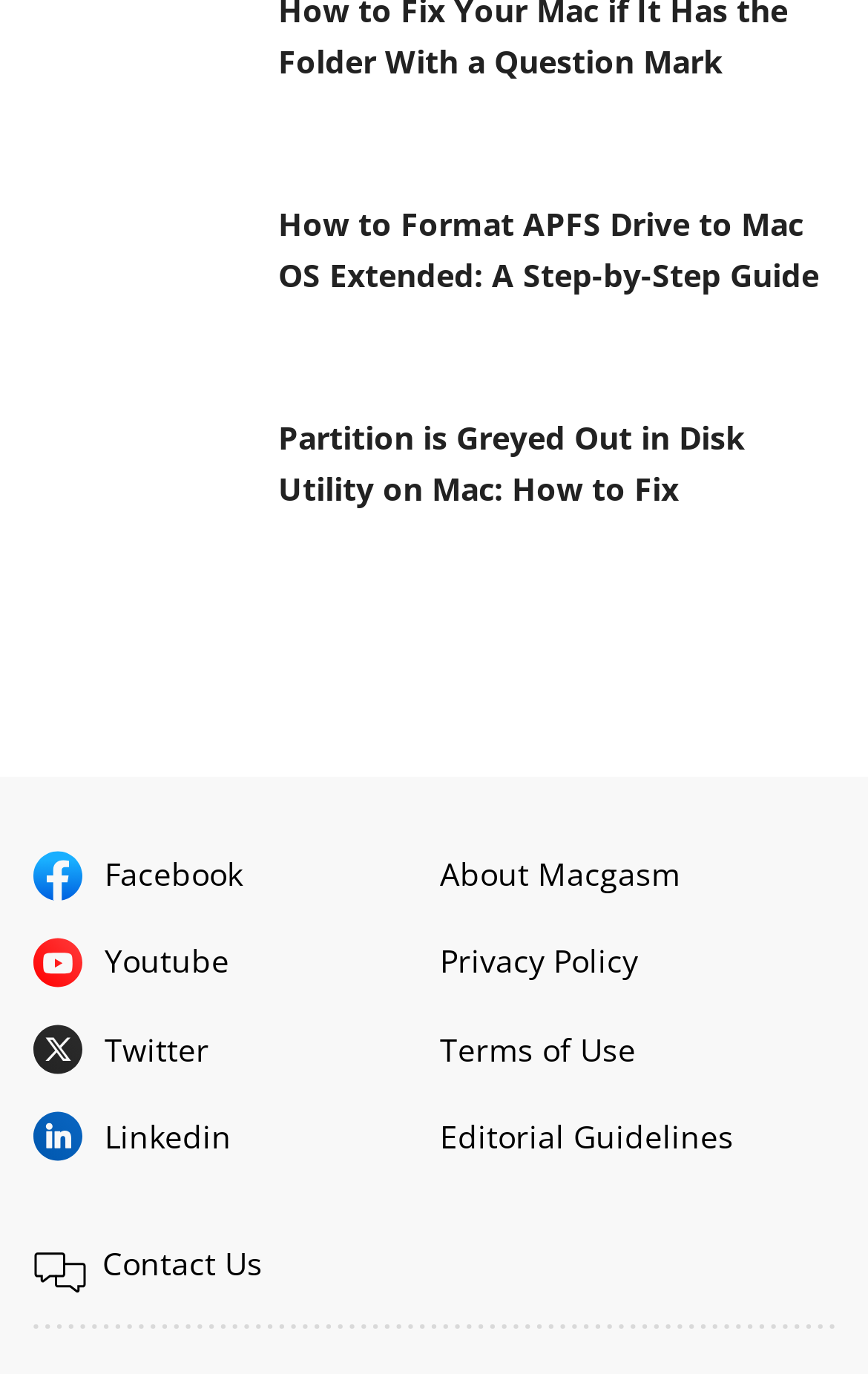Provide a single word or phrase answer to the question: 
What is the last link on the webpage?

Contact Us